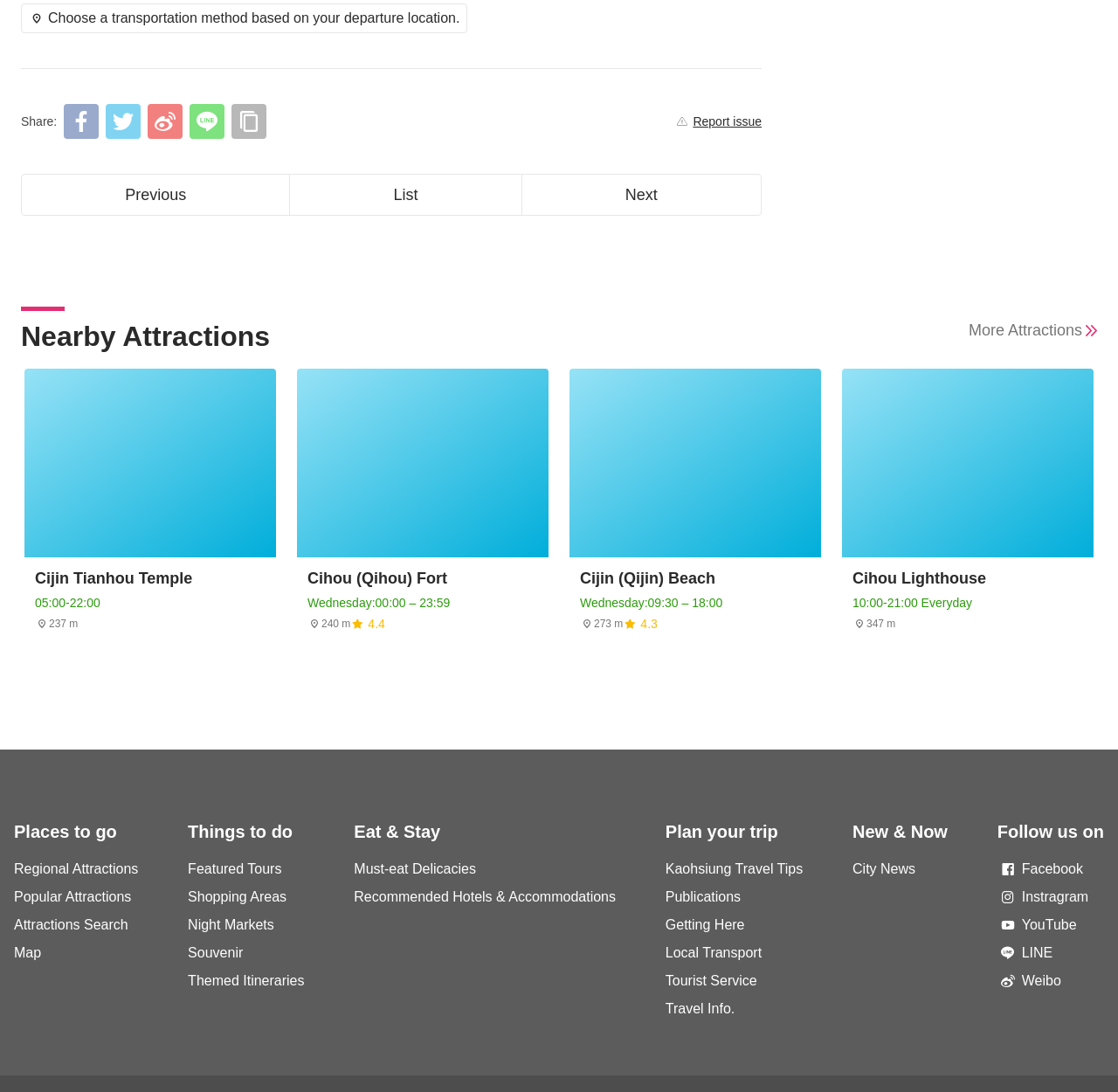Given the element description Recommended Hotels & Accommodations, identify the bounding box coordinates for the UI element on the webpage screenshot. The format should be (top-left x, top-left y, bottom-right x, bottom-right y), with values between 0 and 1.

[0.317, 0.814, 0.551, 0.828]